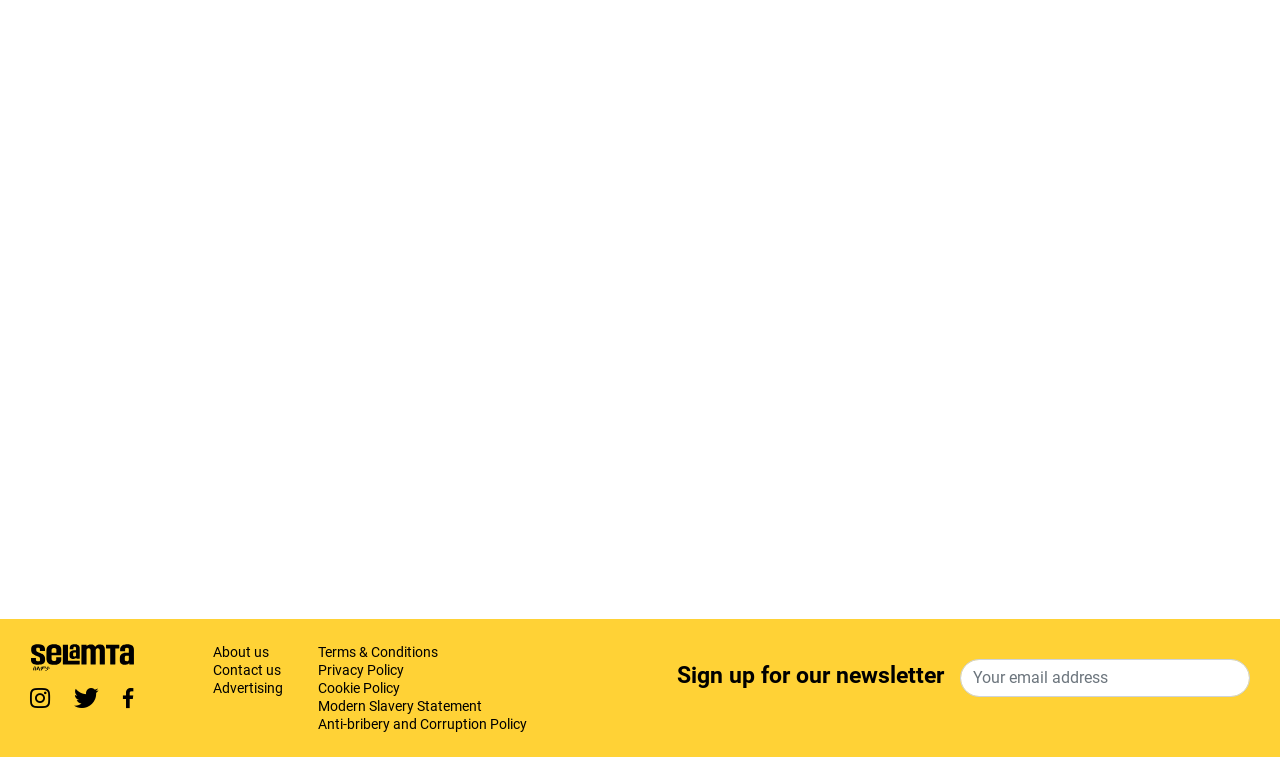Please mark the clickable region by giving the bounding box coordinates needed to complete this instruction: "Learn about Ten Ethiopian musicians you need to listen to right now".

[0.484, 0.67, 0.678, 0.844]